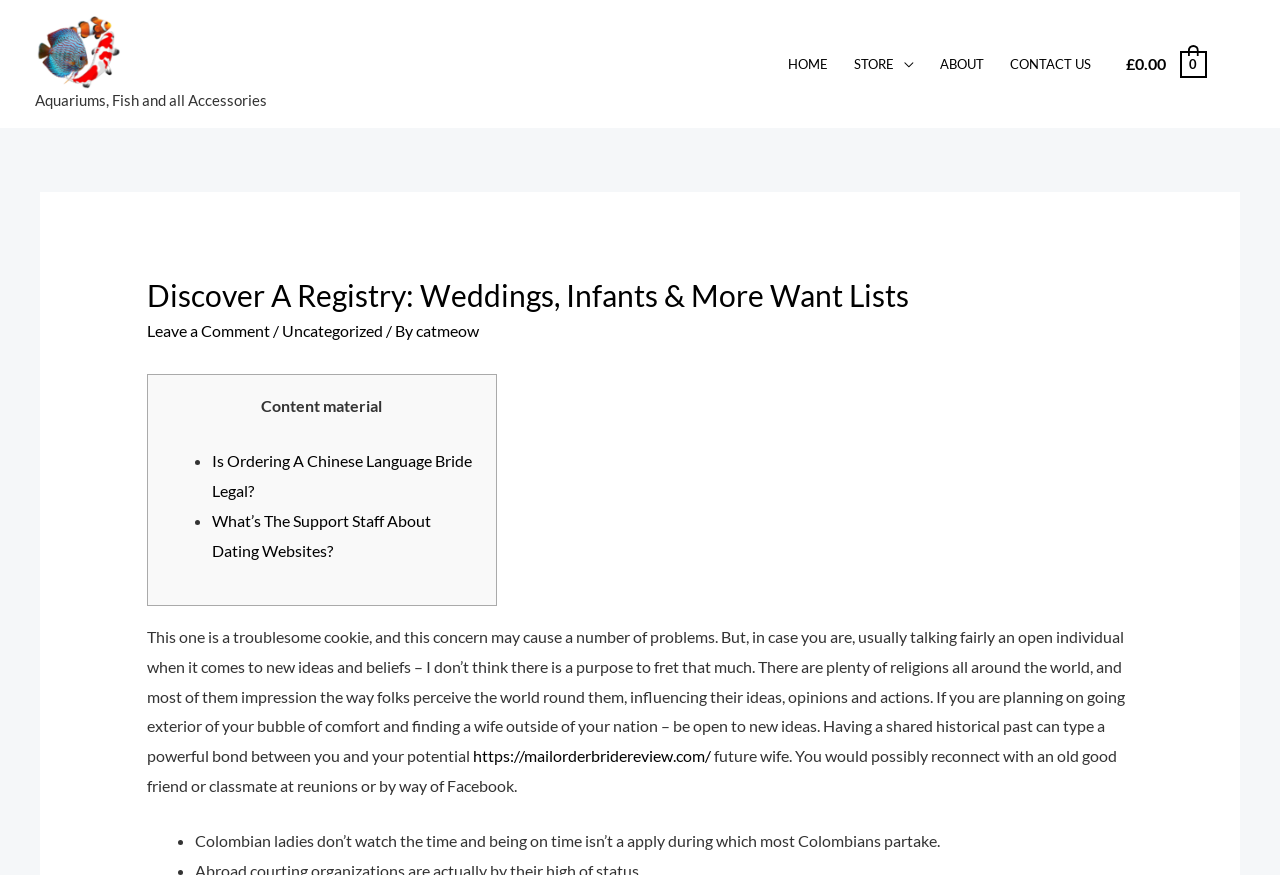Using the provided element description, identify the bounding box coordinates as (top-left x, top-left y, bottom-right x, bottom-right y). Ensure all values are between 0 and 1. Description: About OHNFC

None